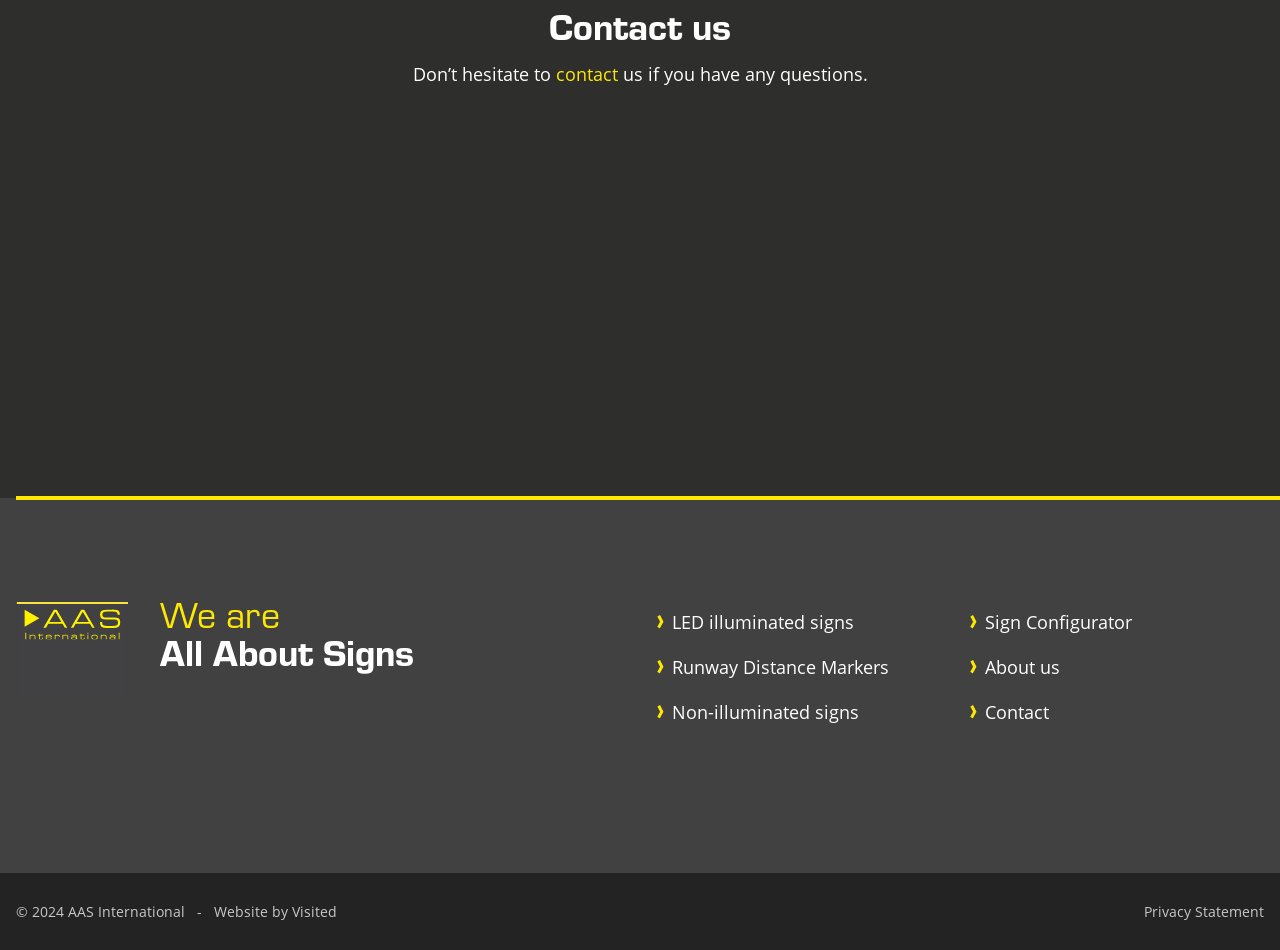Please answer the following question using a single word or phrase: 
What is the phone number for contact?

+31 (0)40 – 782 02 99